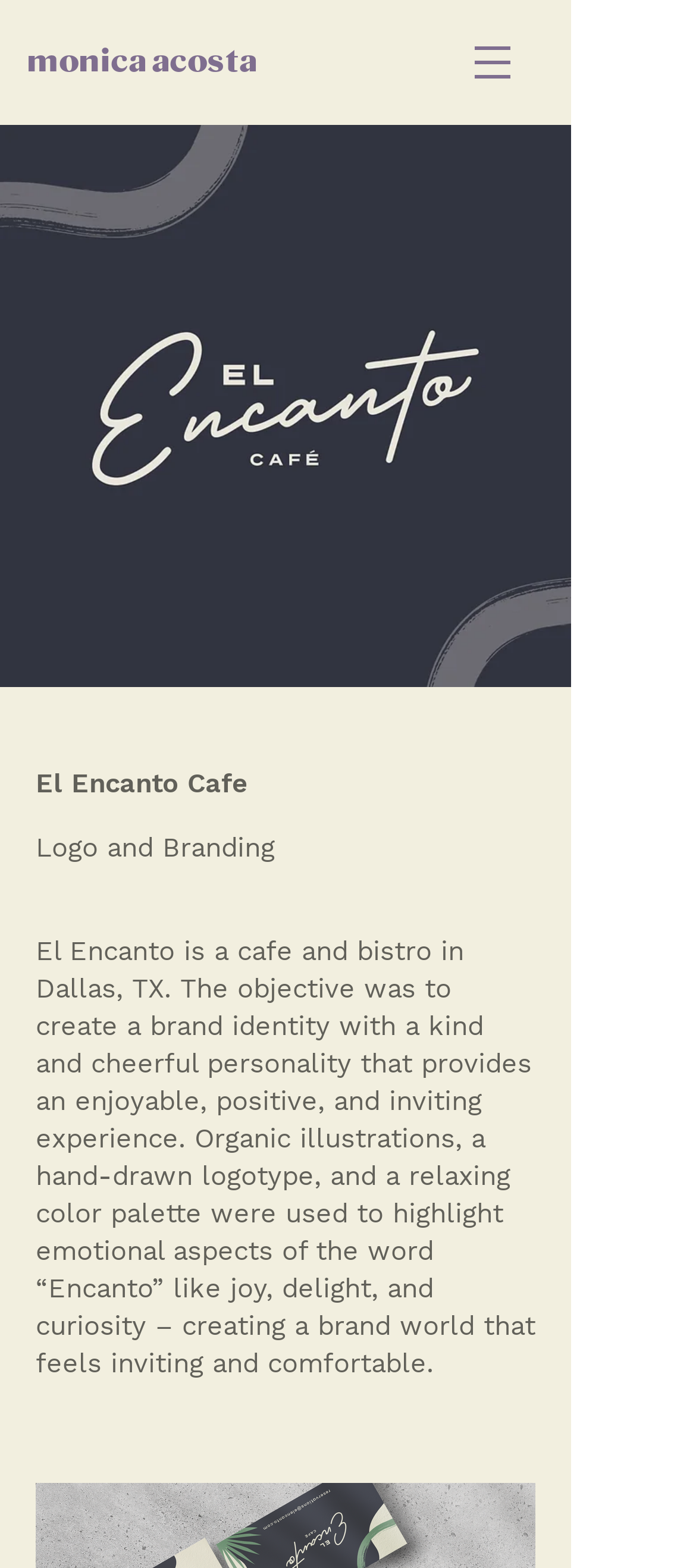What is the author of the case study?
Can you give a detailed and elaborate answer to the question?

I found the answer by looking at the link element with the text 'monica acosta' which is located at the top of the page, suggesting that Monica Acosta is the author of the case study.